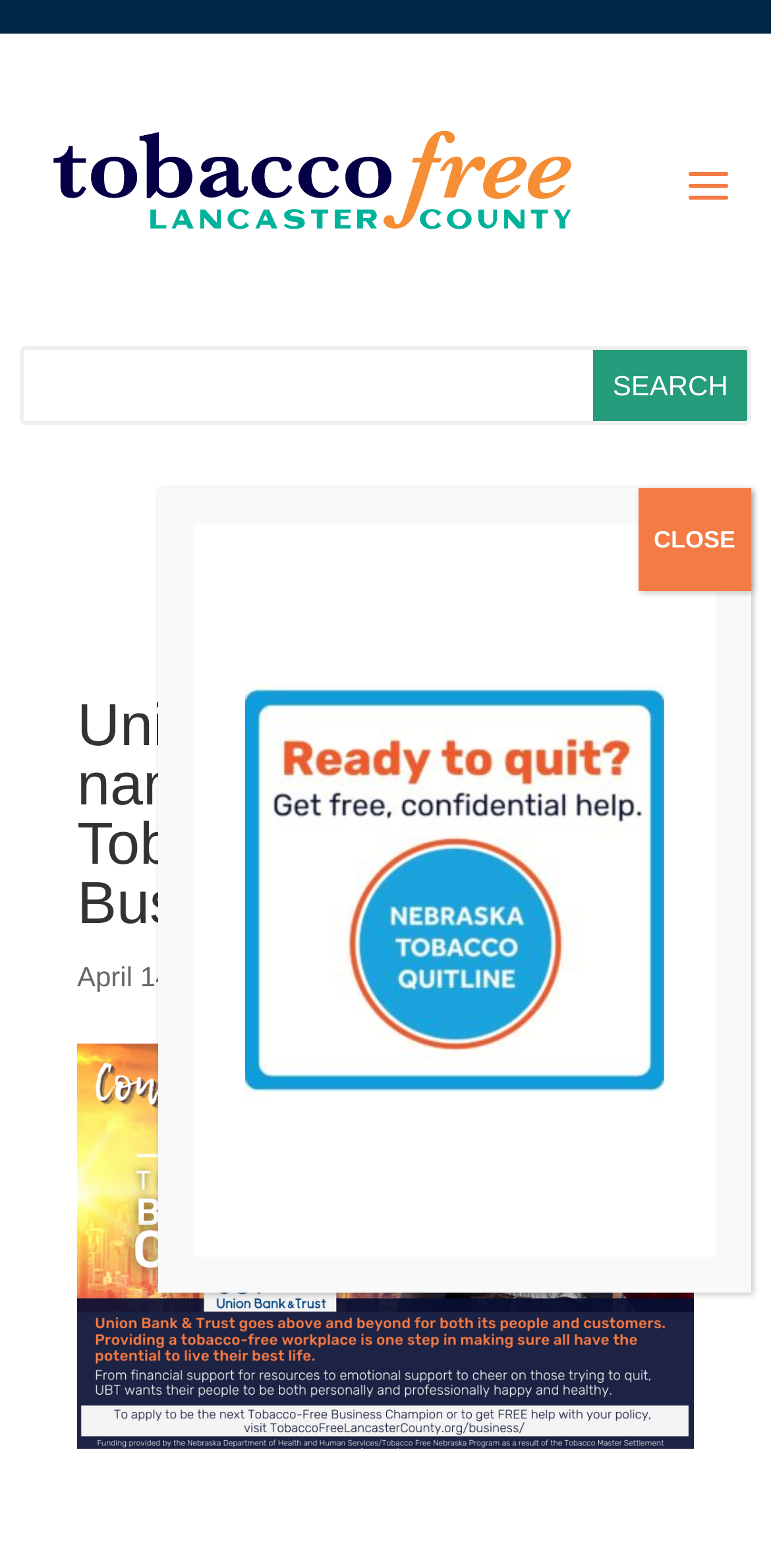What is the name of the business champion?
Look at the image and respond with a single word or a short phrase.

Union Bank & Trust